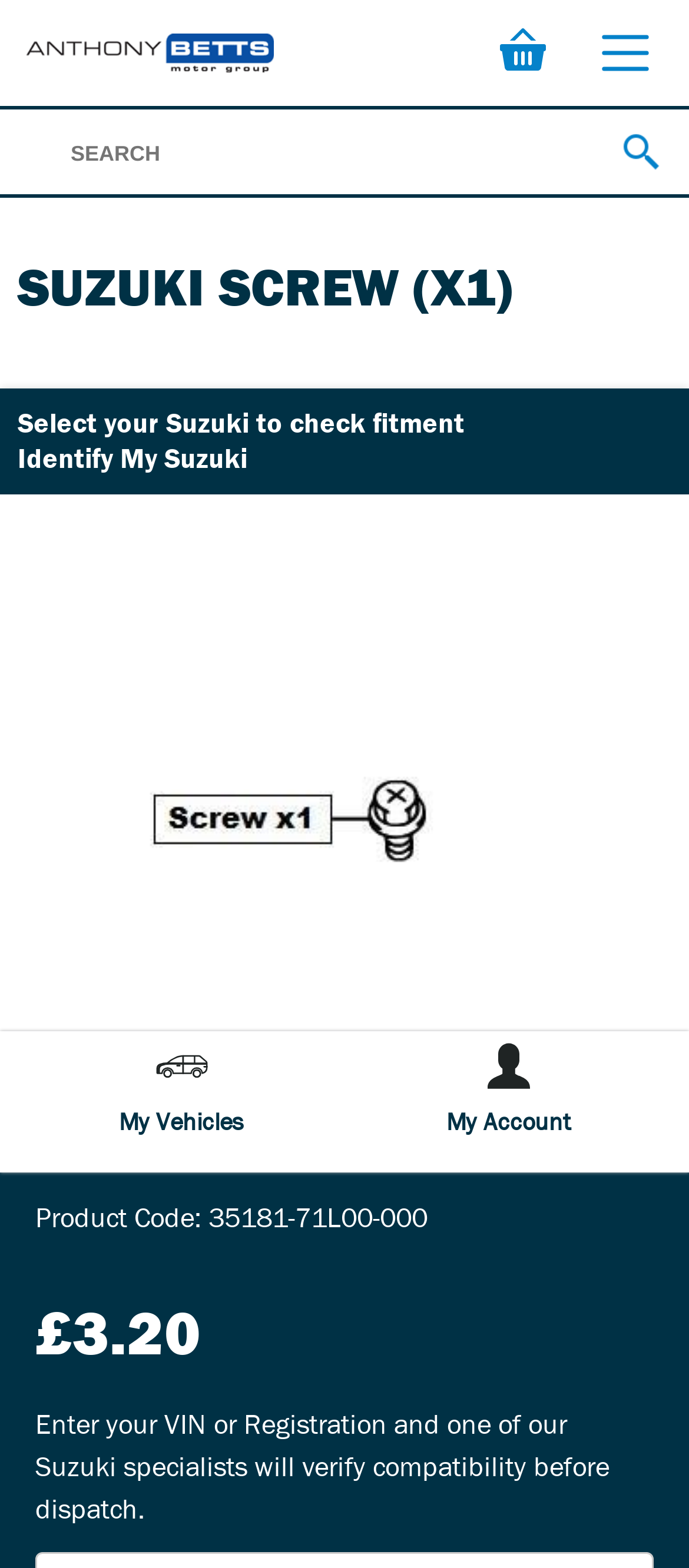Provide a one-word or short-phrase response to the question:
What is the product code of the Suzuki screw?

35181-71L00-000